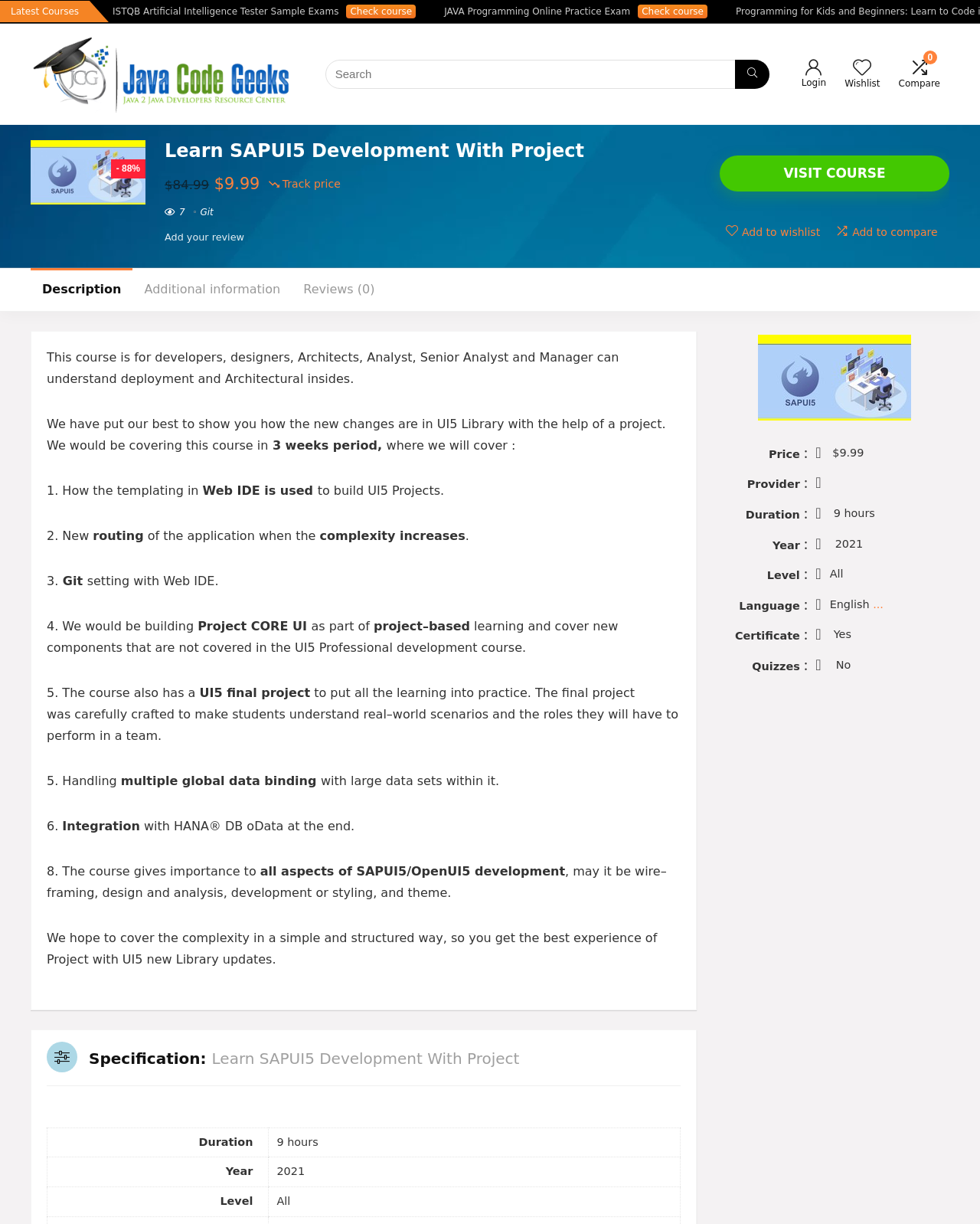Specify the bounding box coordinates of the region I need to click to perform the following instruction: "Search for a course". The coordinates must be four float numbers in the range of 0 to 1, i.e., [left, top, right, bottom].

[0.332, 0.049, 0.785, 0.073]